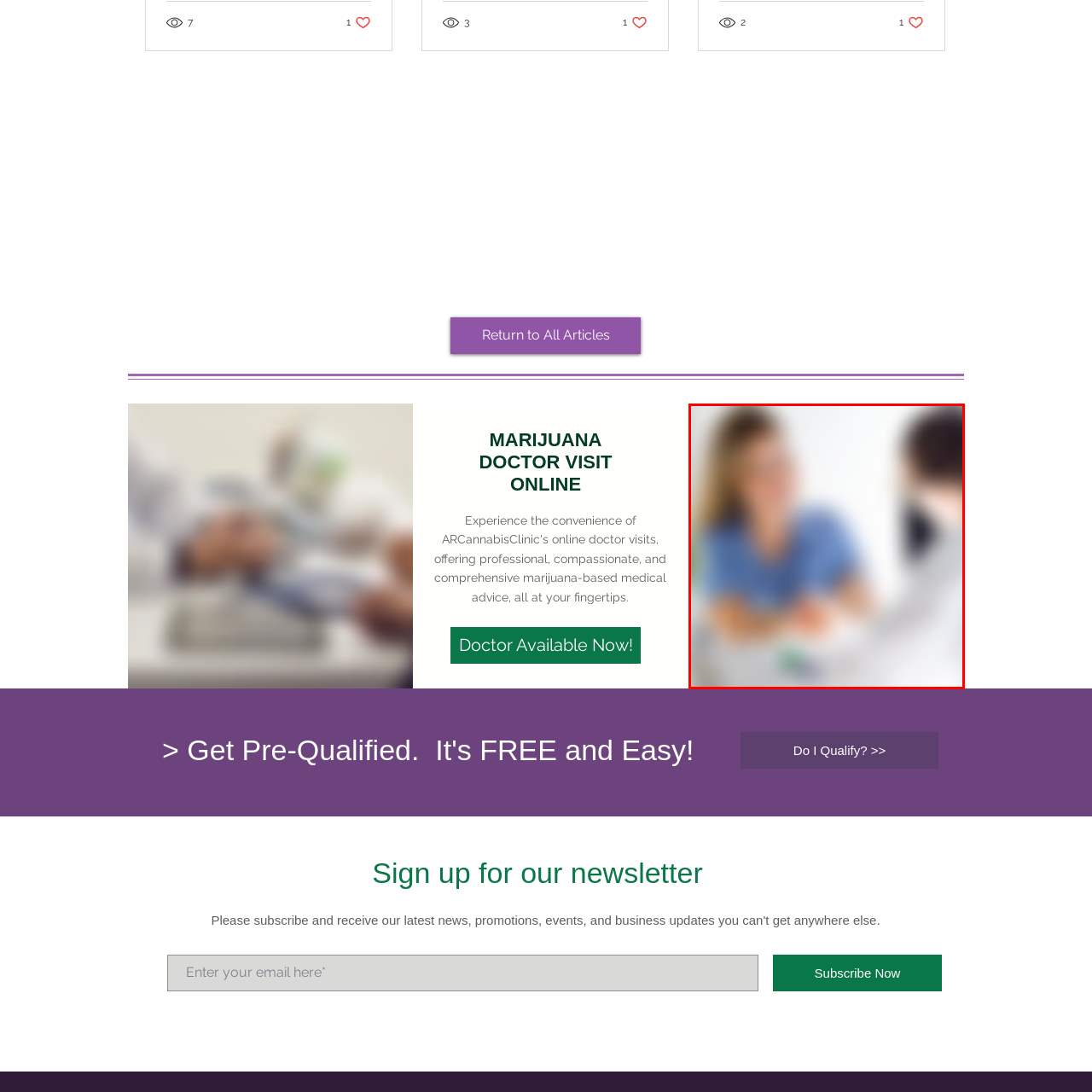Consider the image within the red frame and reply with a brief answer: What is the medical professional wearing?

White